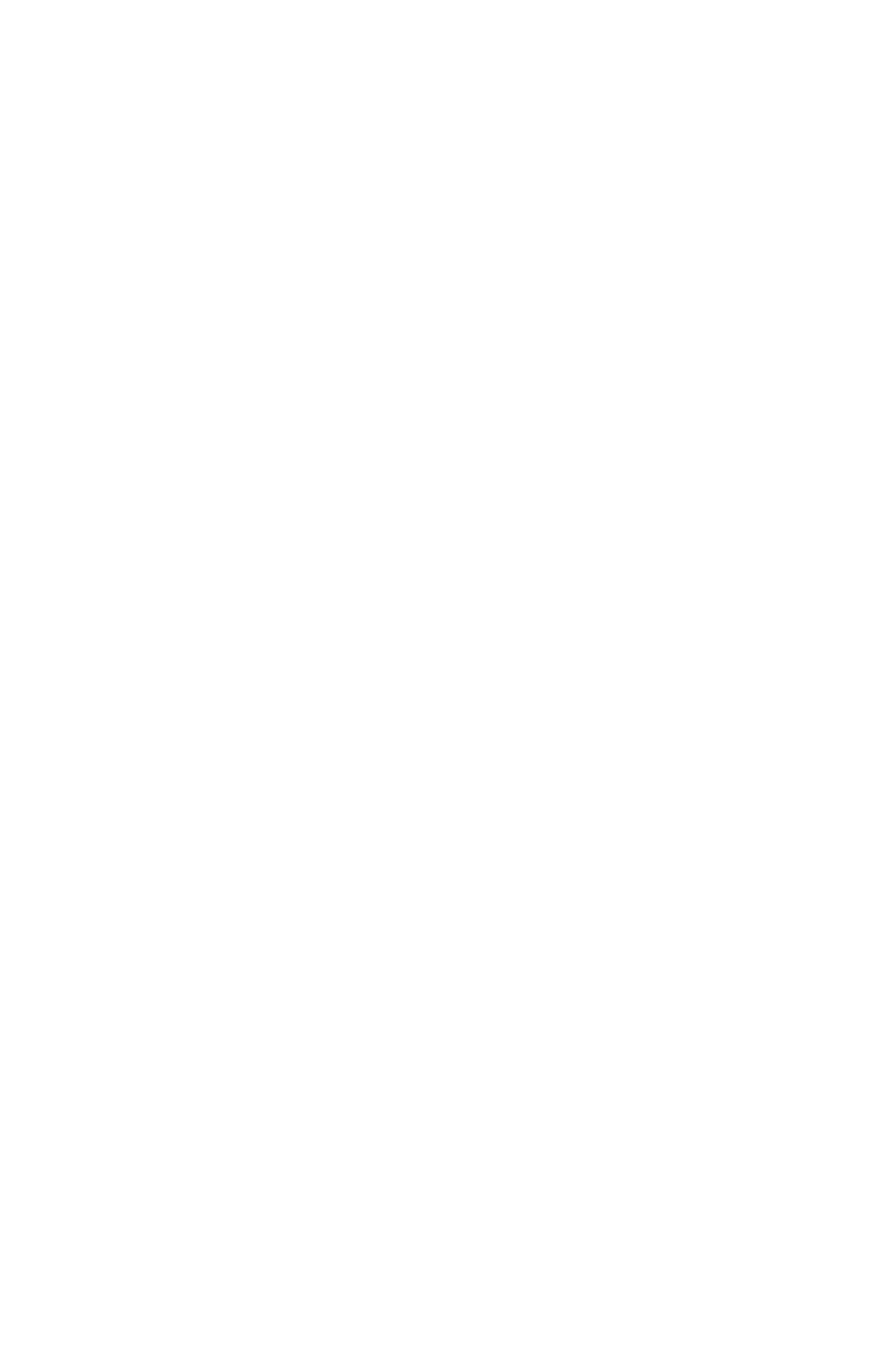Please indicate the bounding box coordinates of the element's region to be clicked to achieve the instruction: "visit gawlia". Provide the coordinates as four float numbers between 0 and 1, i.e., [left, top, right, bottom].

[0.038, 0.005, 0.169, 0.038]